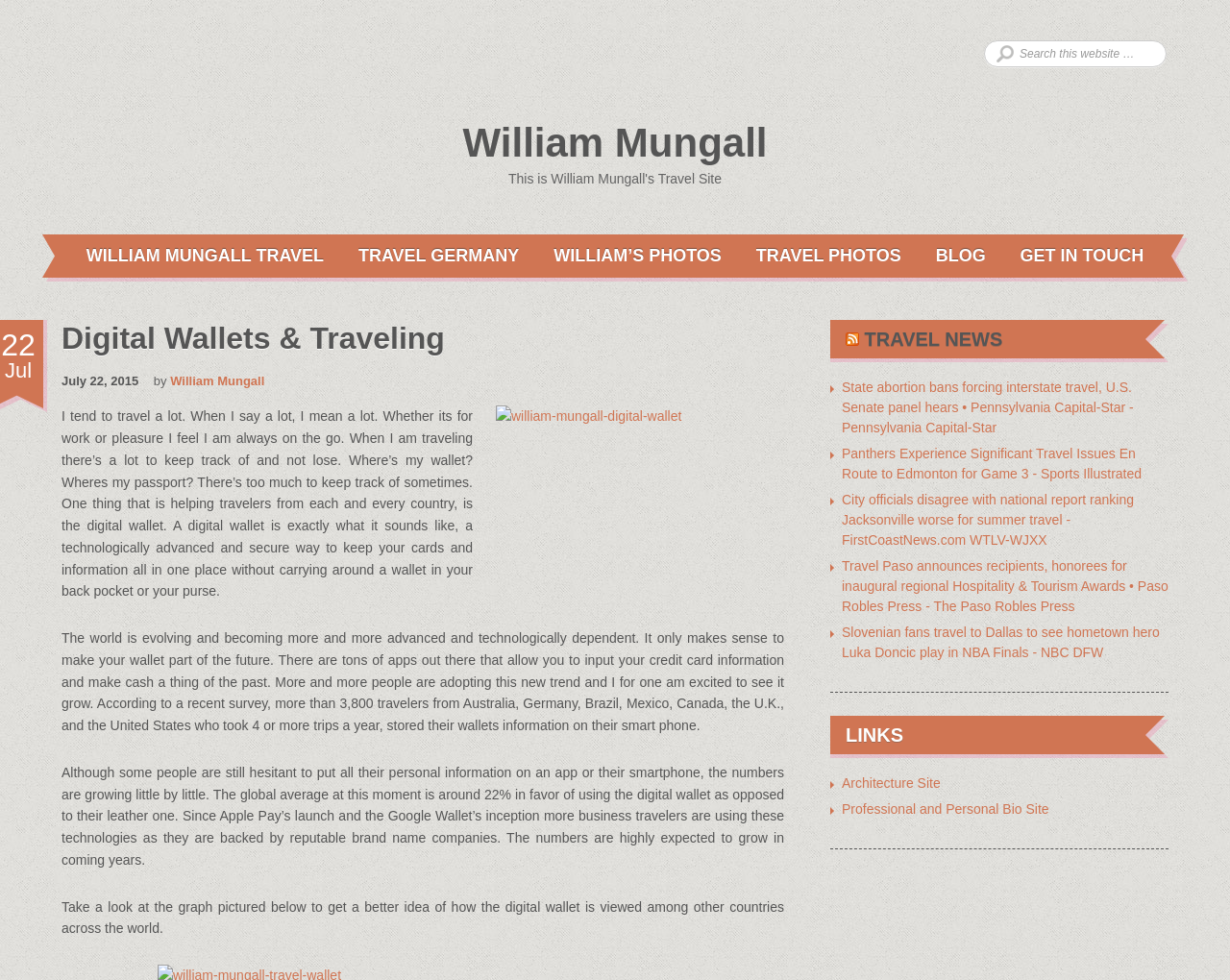Use the information in the screenshot to answer the question comprehensively: What is the purpose of the digital wallet?

The purpose of the digital wallet can be determined by reading the text of the blog post. According to the post, a digital wallet is 'a technologically advanced and secure way to keep your cards and information all in one place without carrying around a wallet in your back pocket or your purse'.